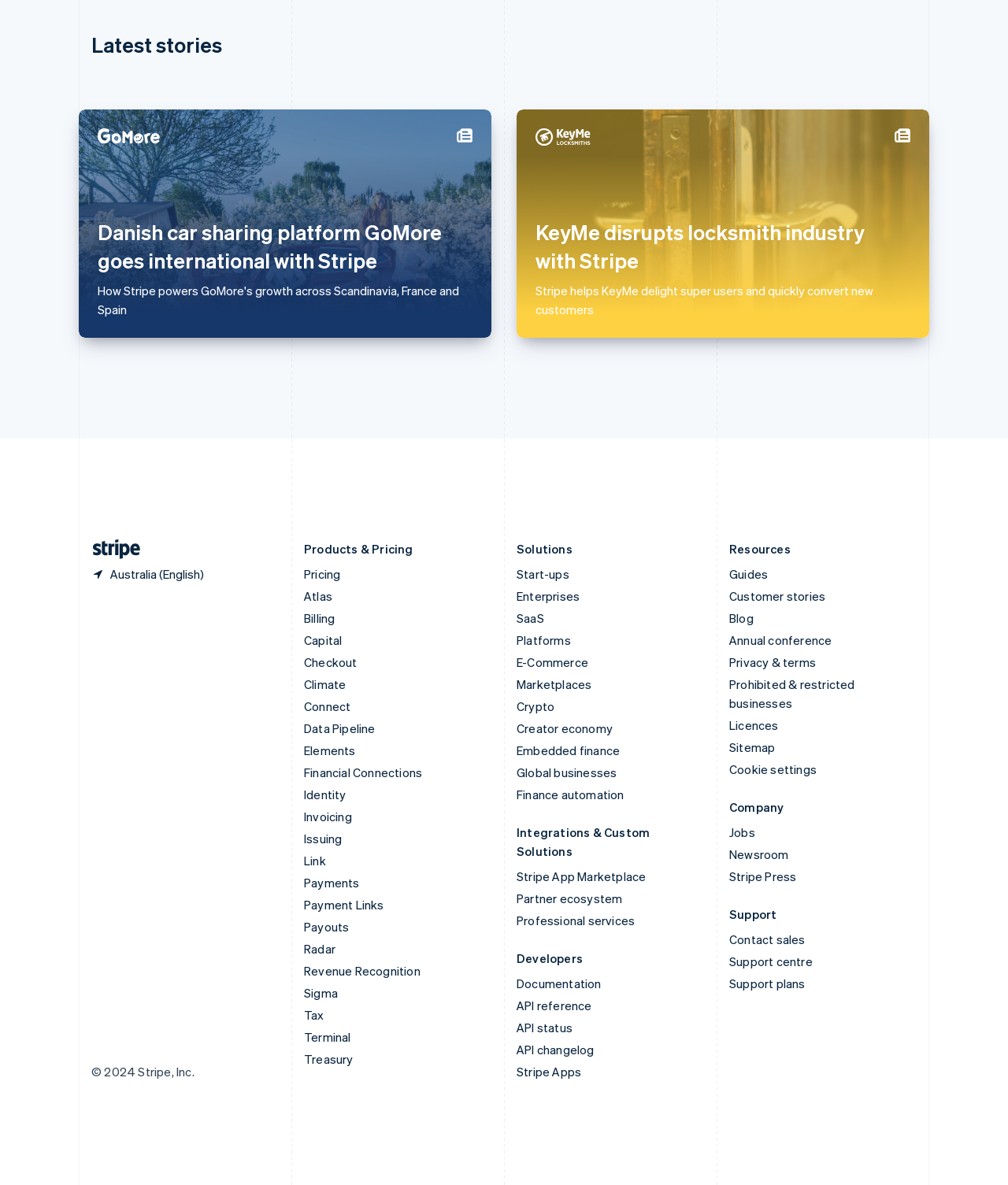What is the country selected in the dropdown menu? Analyze the screenshot and reply with just one word or a short phrase.

Australia